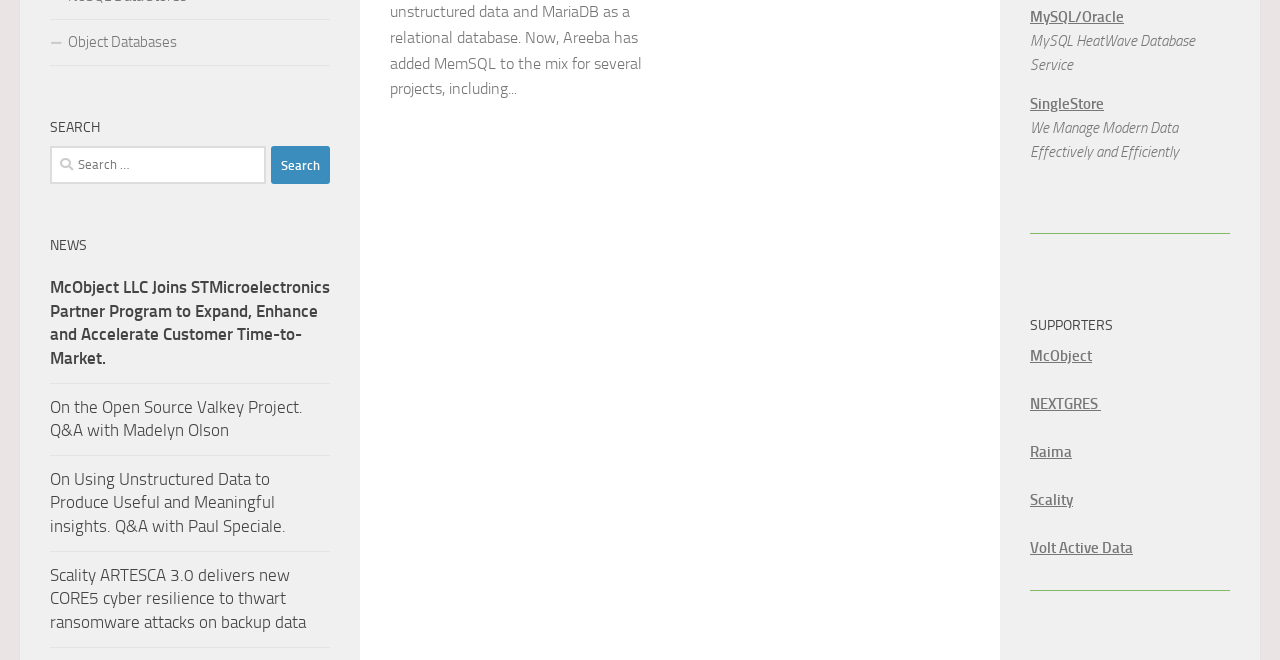Identify the bounding box coordinates for the UI element described as follows: "Dining". Ensure the coordinates are four float numbers between 0 and 1, formatted as [left, top, right, bottom].

None